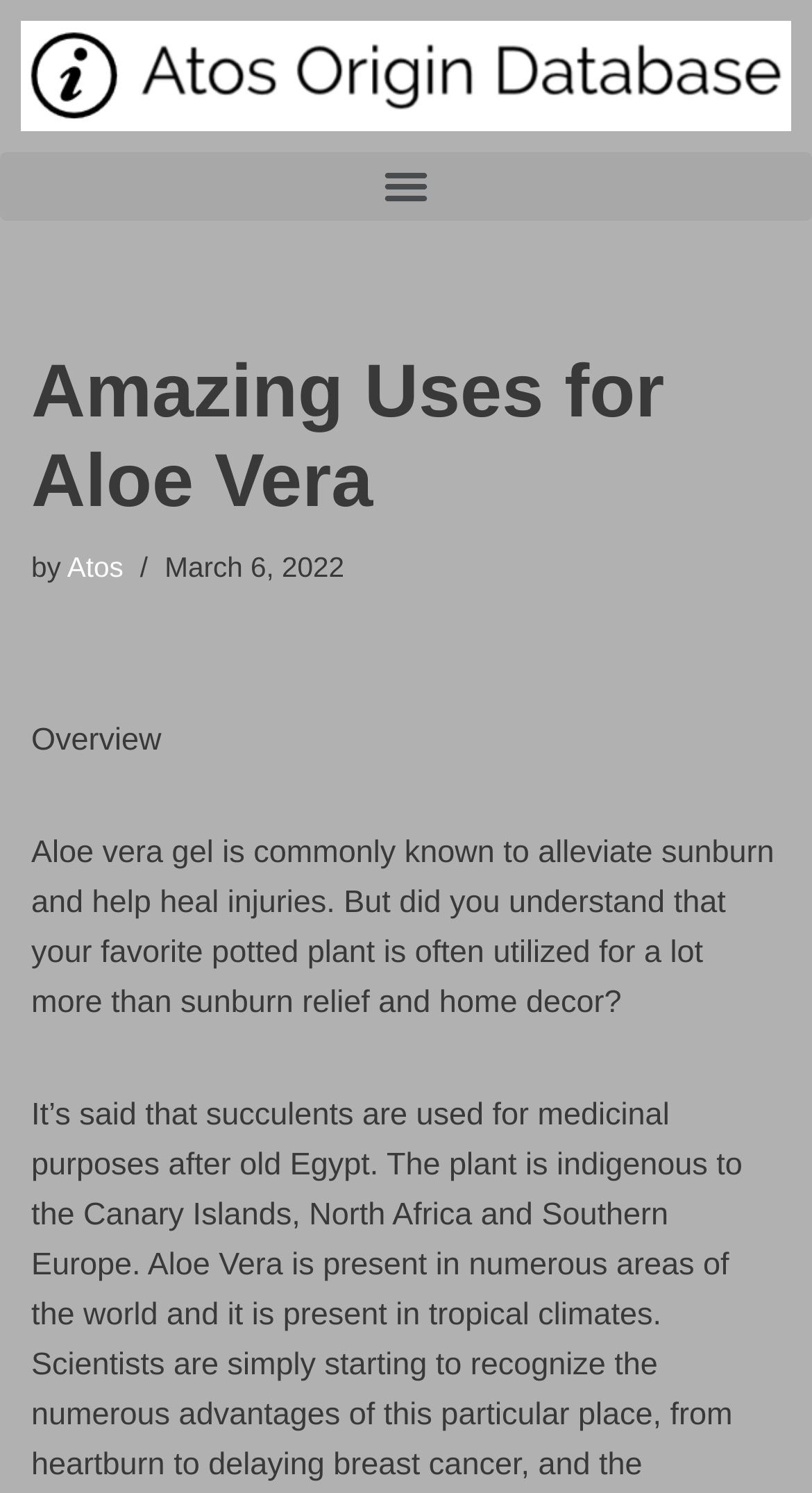Please give a succinct answer using a single word or phrase:
What is the author of the article?

Atos